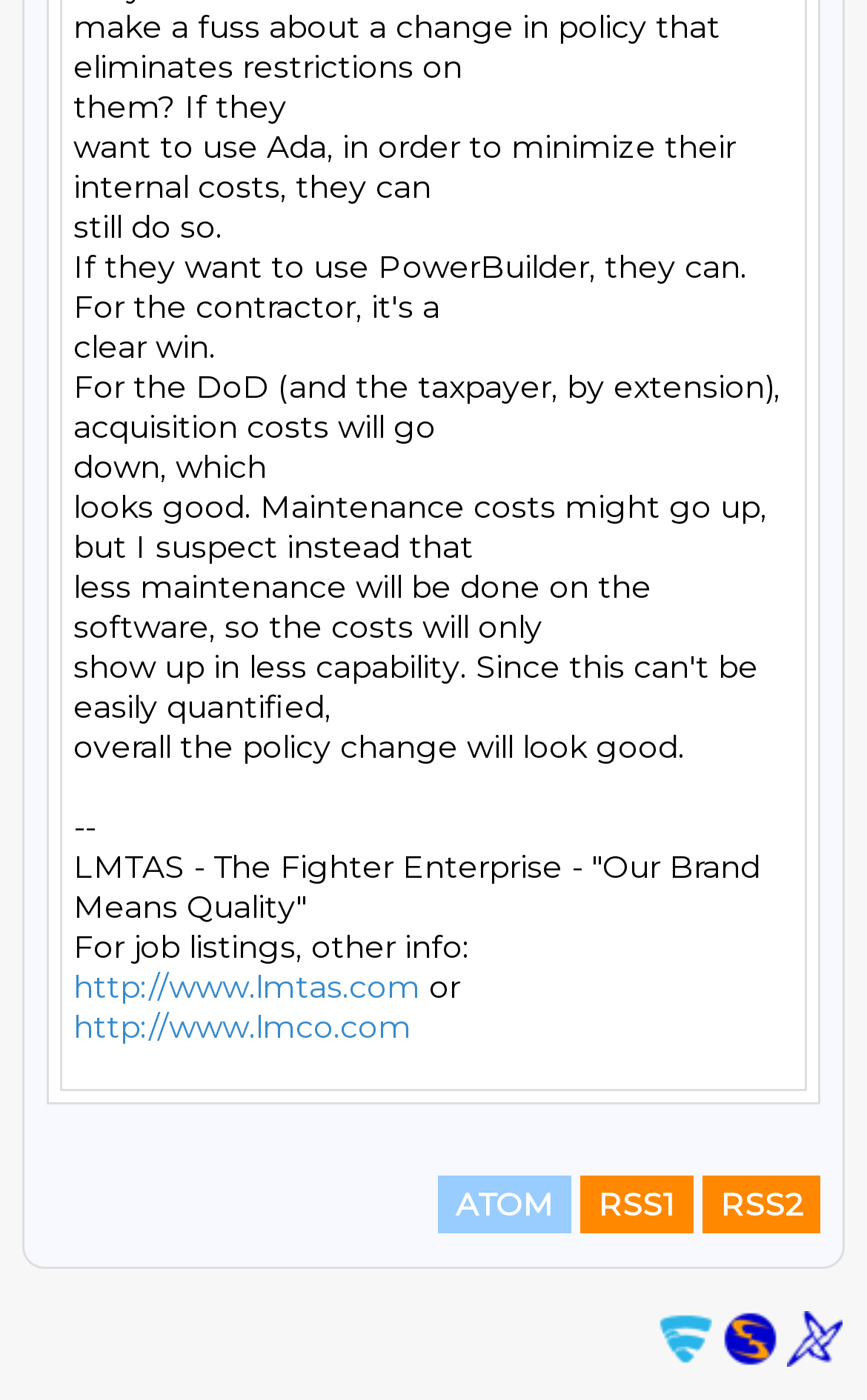Can you specify the bounding box coordinates of the area that needs to be clicked to fulfill the following instruction: "search CataList Email List"?

[0.833, 0.954, 0.897, 0.983]